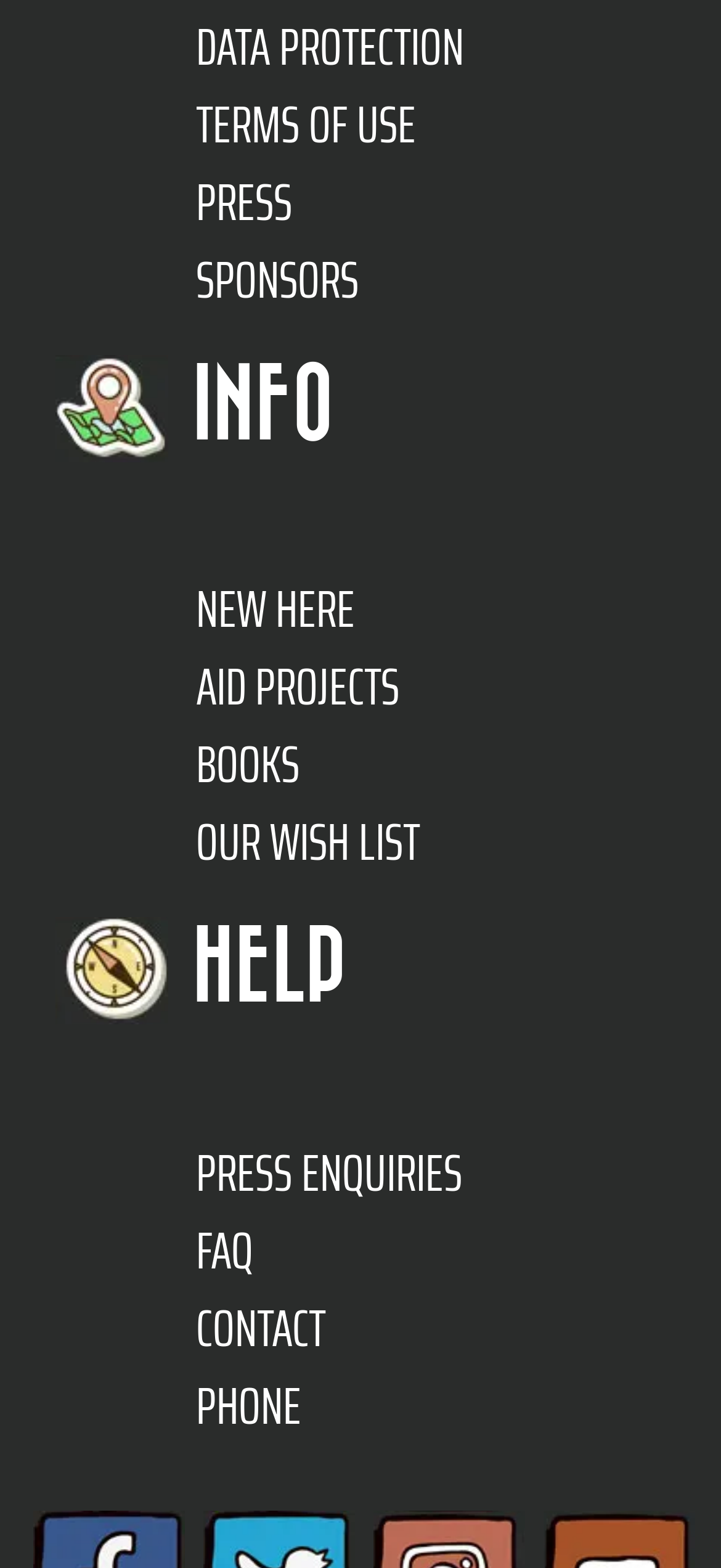Please identify the bounding box coordinates of the region to click in order to complete the given instruction: "contact us". The coordinates should be four float numbers between 0 and 1, i.e., [left, top, right, bottom].

[0.272, 0.822, 0.451, 0.871]